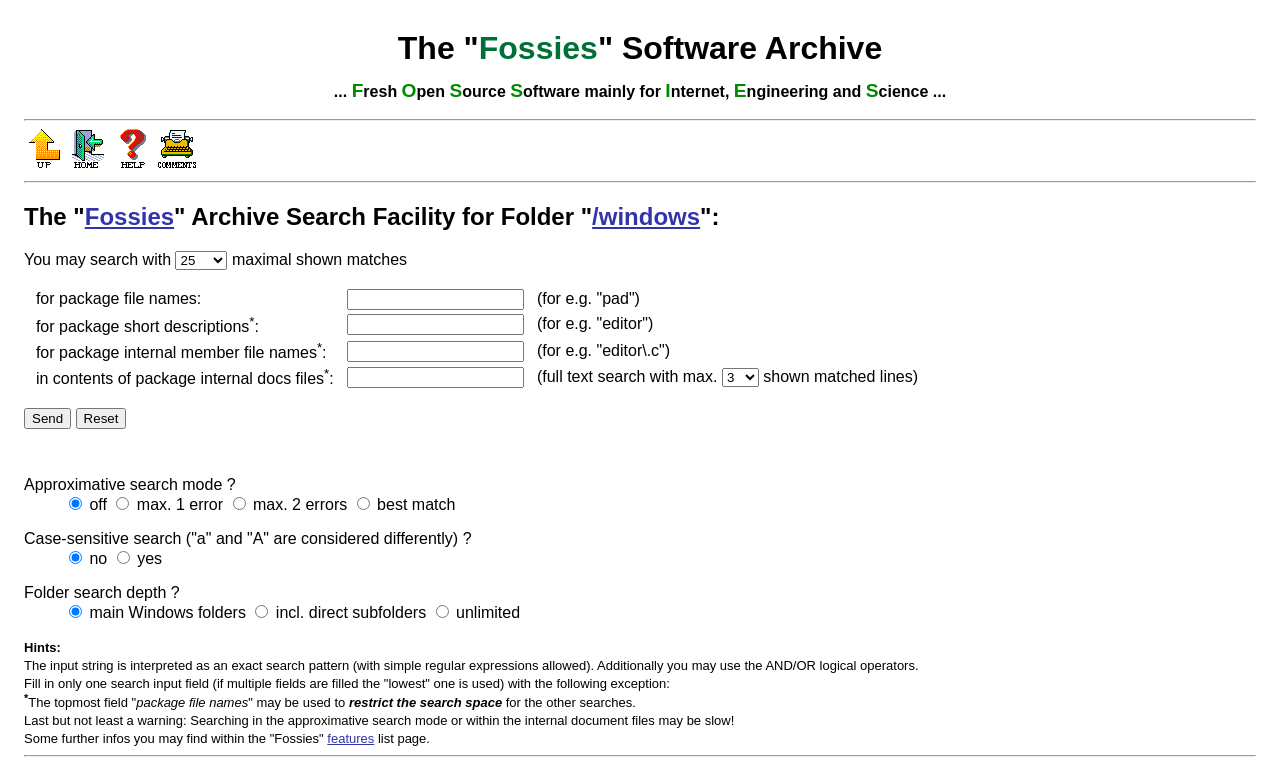Determine the bounding box coordinates of the region to click in order to accomplish the following instruction: "Read the 'Introduction' section". Provide the coordinates as four float numbers between 0 and 1, specifically [left, top, right, bottom].

None